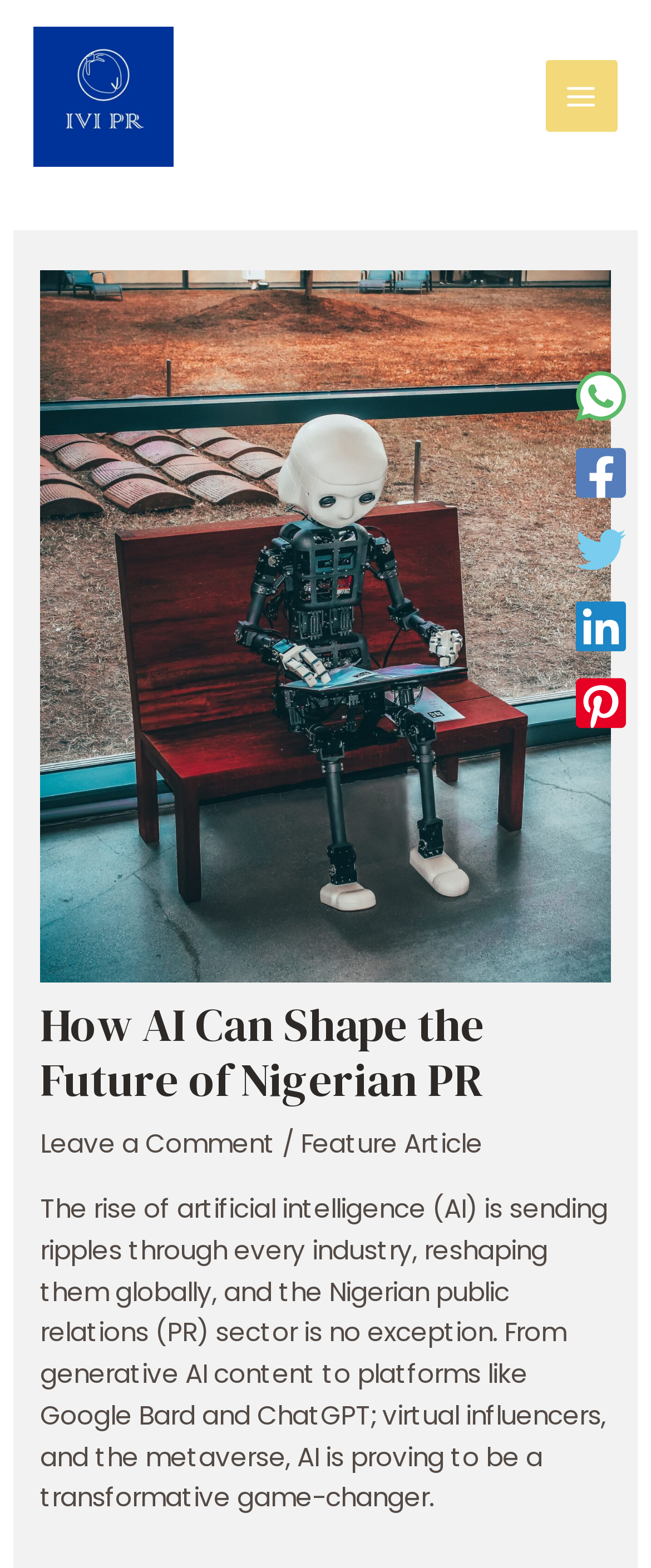Illustrate the webpage with a detailed description.

The webpage is about the impact of artificial intelligence on the Nigerian public relations sector. At the top left, there is a link to "IVI Public Relations" accompanied by an image with the same name. Below this, there is a button labeled "Main Menu" on the top right.

The main content of the webpage is divided into two sections. The first section is a header area that spans almost the entire width of the page. It contains a heading that reads "How AI Can Shape the Future of Nigerian PR" and a link to "Leave a Comment" on the left, followed by a slash and a link to "Feature Article" on the right.

Below the header area, there is a block of text that summarizes the impact of artificial intelligence on various industries, including the Nigerian public relations sector. The text mentions generative AI content, virtual influencers, and the metaverse as examples of AI's transformative power.

On the right side of the page, there are five social media links, each accompanied by an image, arranged vertically in the order of WhatsApp, Facebook, Twitter, Linkedin, and Pinterest. These links are positioned near the top right corner of the page.